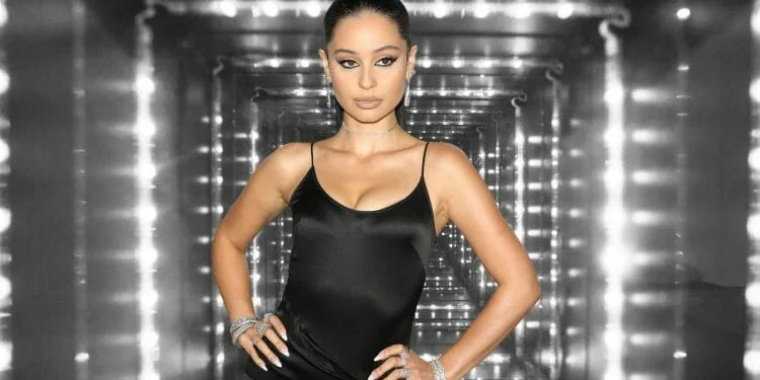What is the atmosphere of the background?
Use the screenshot to answer the question with a single word or phrase.

glamorous and ethereal